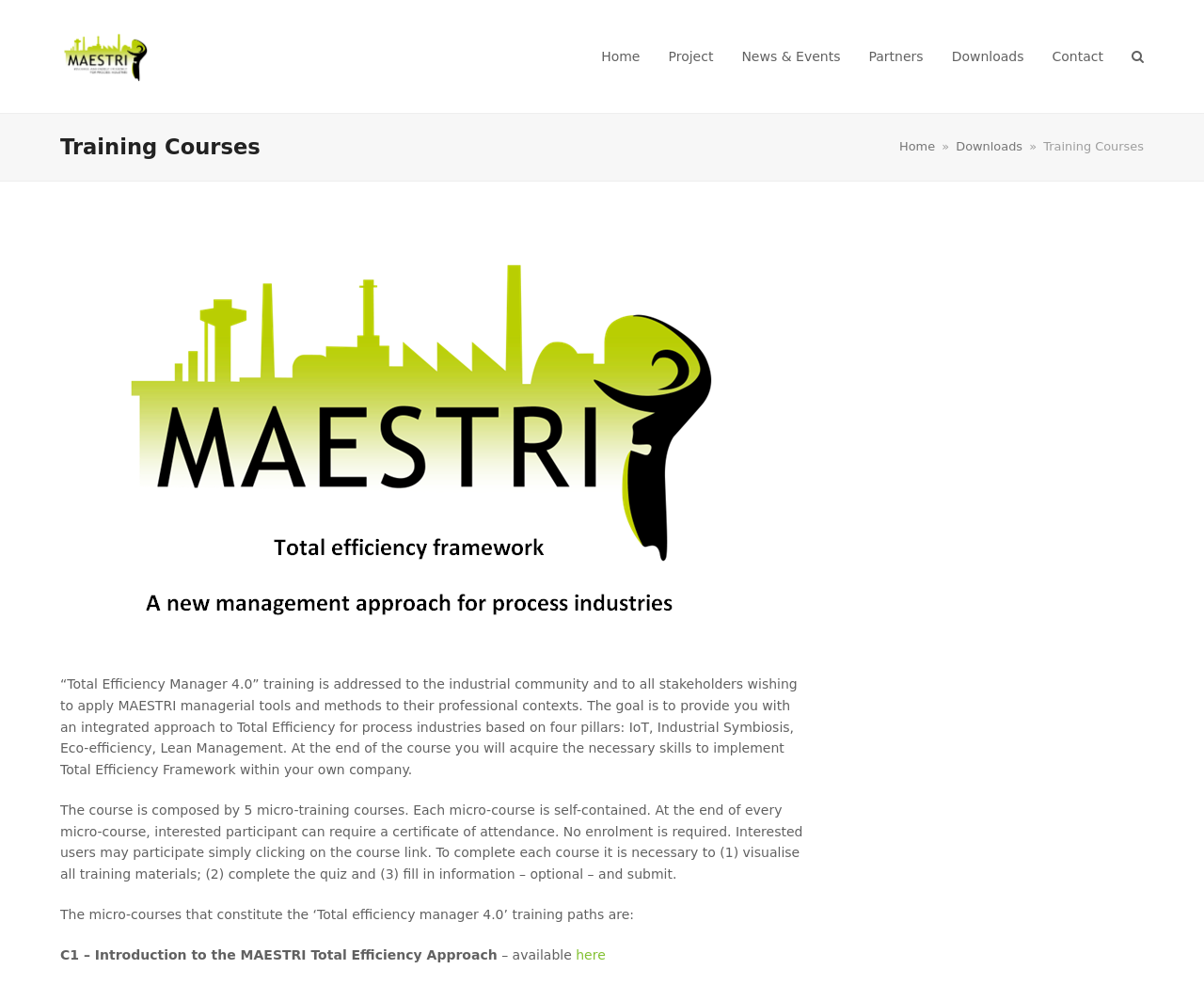Please determine the bounding box coordinates of the clickable area required to carry out the following instruction: "Search for something". The coordinates must be four float numbers between 0 and 1, represented as [left, top, right, bottom].

[0.928, 0.033, 0.962, 0.081]